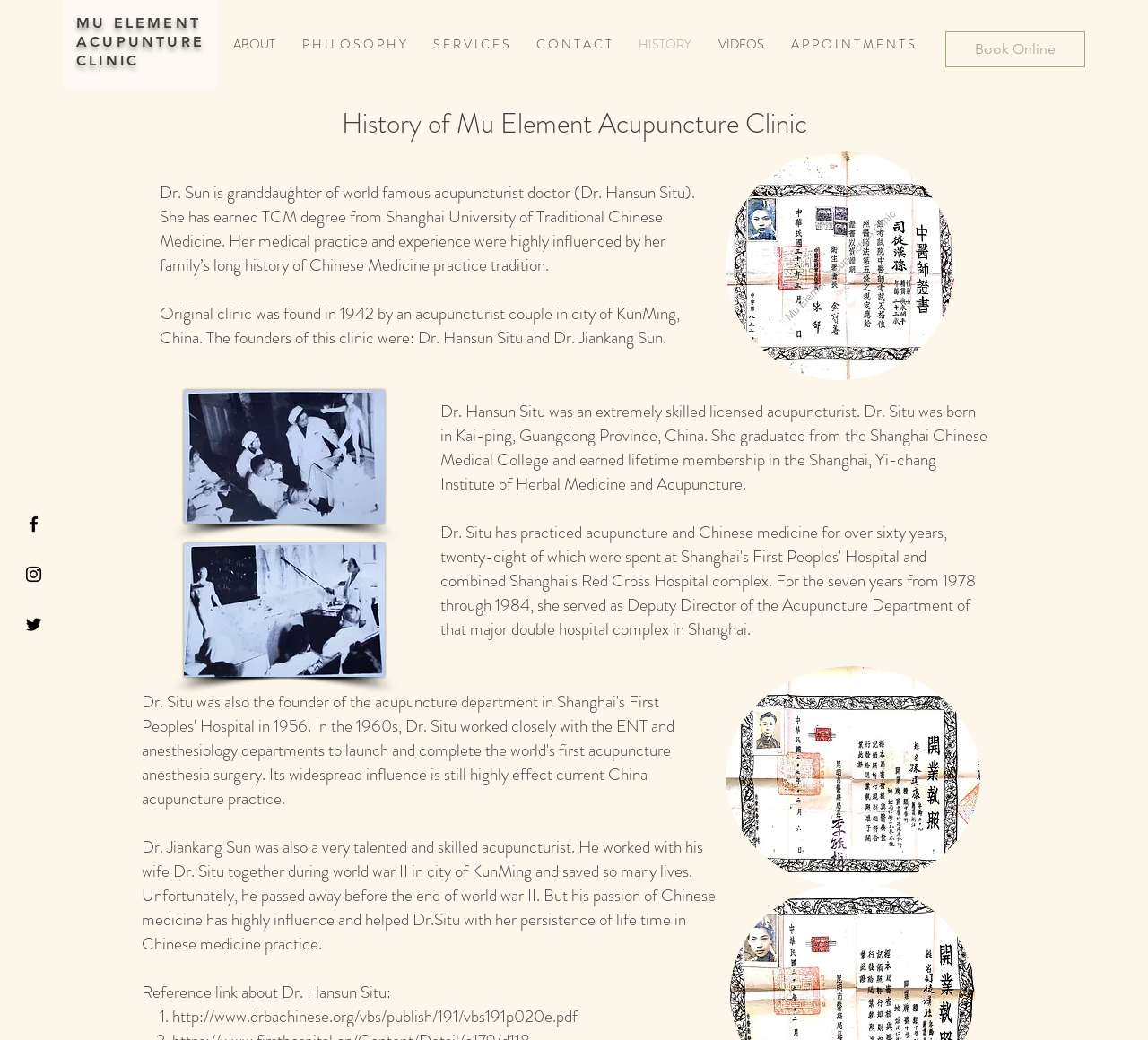Analyze the image and give a detailed response to the question:
Where is the clinic located?

I inferred the location of the clinic by understanding the context of the webpage, which mentions the original clinic was found in KunMing, China, but the current clinic is located in Los Altos, CA.